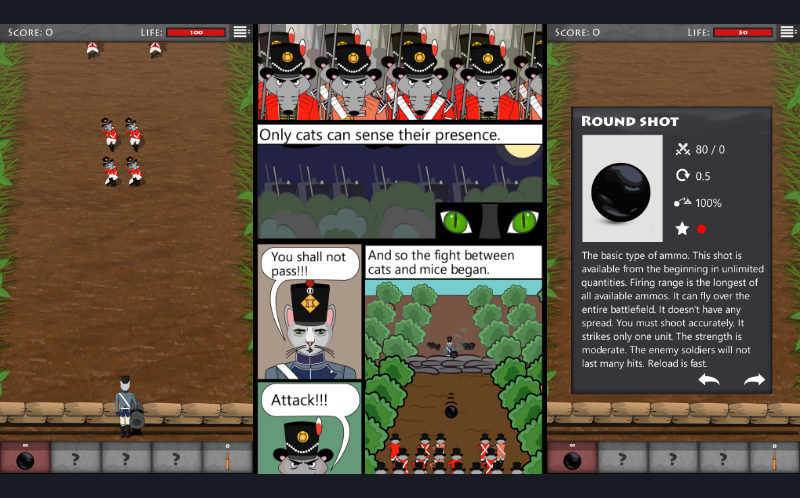Consider the image and give a detailed and elaborate answer to the question: 
What is the tone of the game's aesthetic?

The caption describes the overall aesthetic of the game as combining humor with intensity, illustrating both the cartoonish fight scene and critical tactical information, setting the stage for an engaging gaming experience.